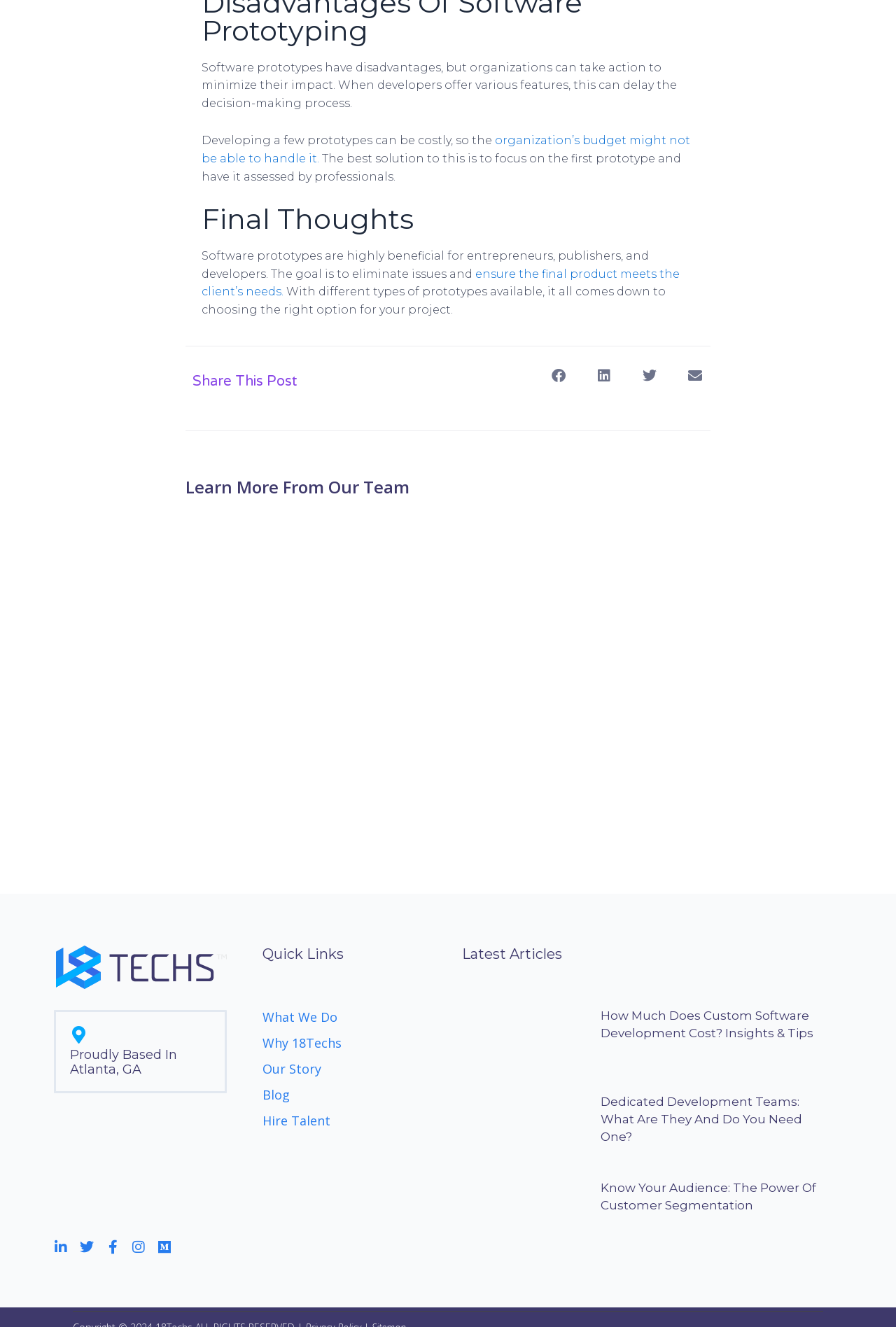What is the purpose of software prototyping?
Please provide a comprehensive answer based on the information in the image.

According to the webpage, software prototyping allows for risk assessment and identifying issues with the initial concept, and based on the model, the right improvements will be made before the software is produced.